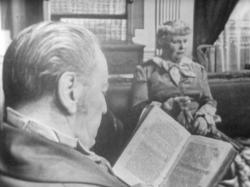What is the atmosphere of the room?
Use the information from the image to give a detailed answer to the question.

The setting of the room is described as cozy and intimate, which is typical of Austen's narratives. The well-furnished room with period attire and decor evokes a sense of warmth and closeness, creating an atmosphere that is inviting and comfortable.